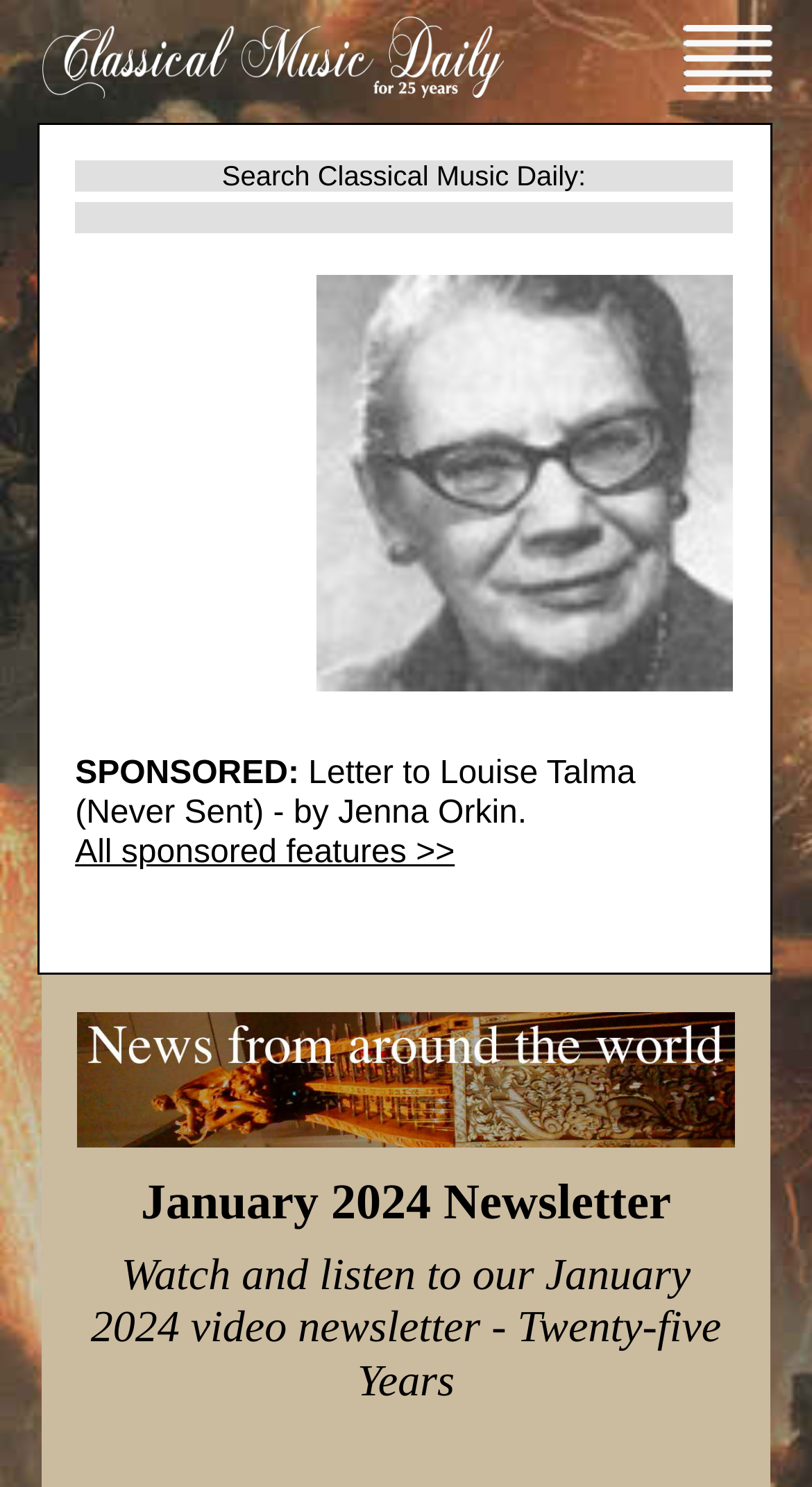What is the name of the newsletter?
Give a one-word or short phrase answer based on the image.

January 2024 Newsletter